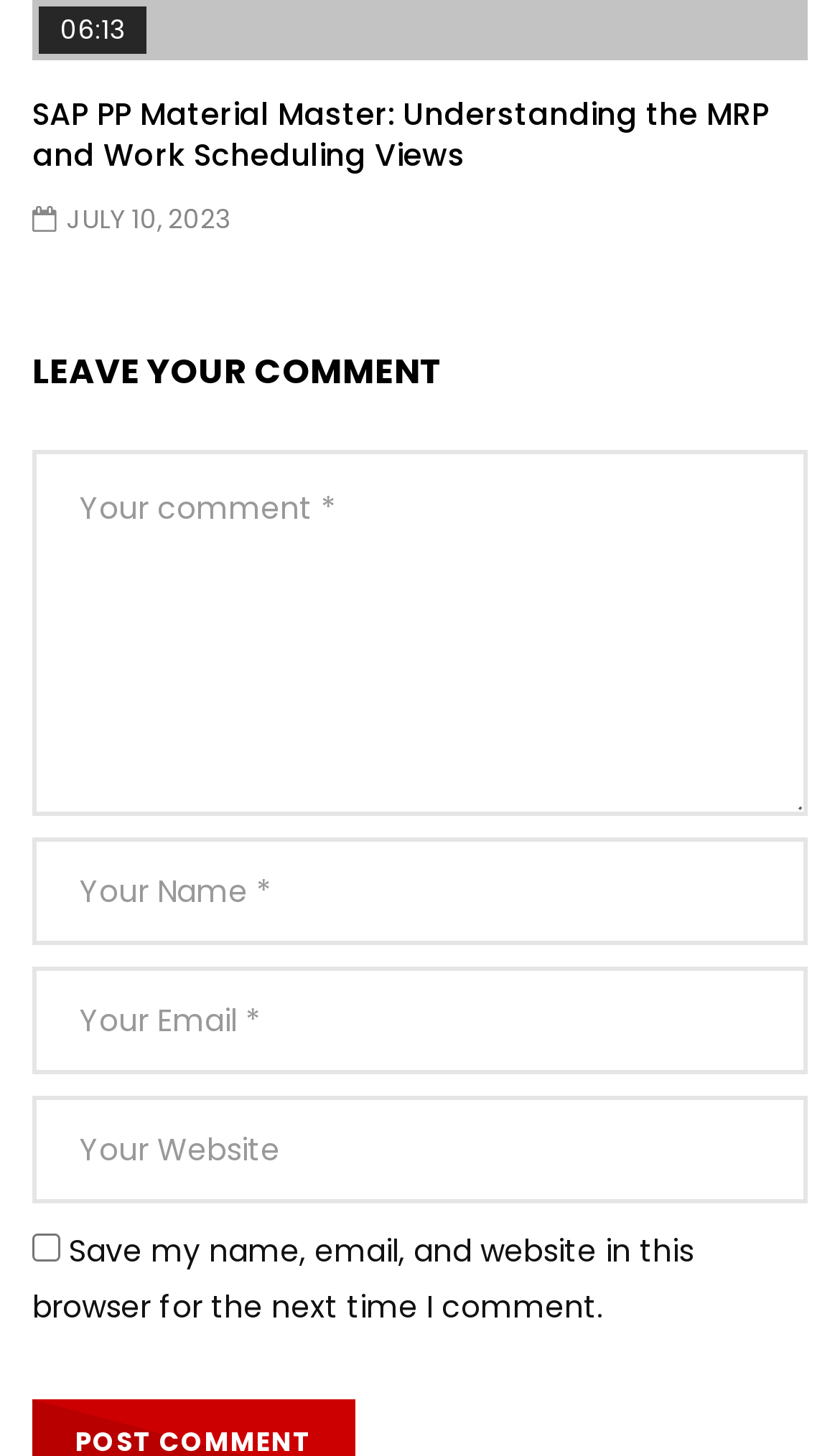Give the bounding box coordinates for the element described by: "demonstrated".

None